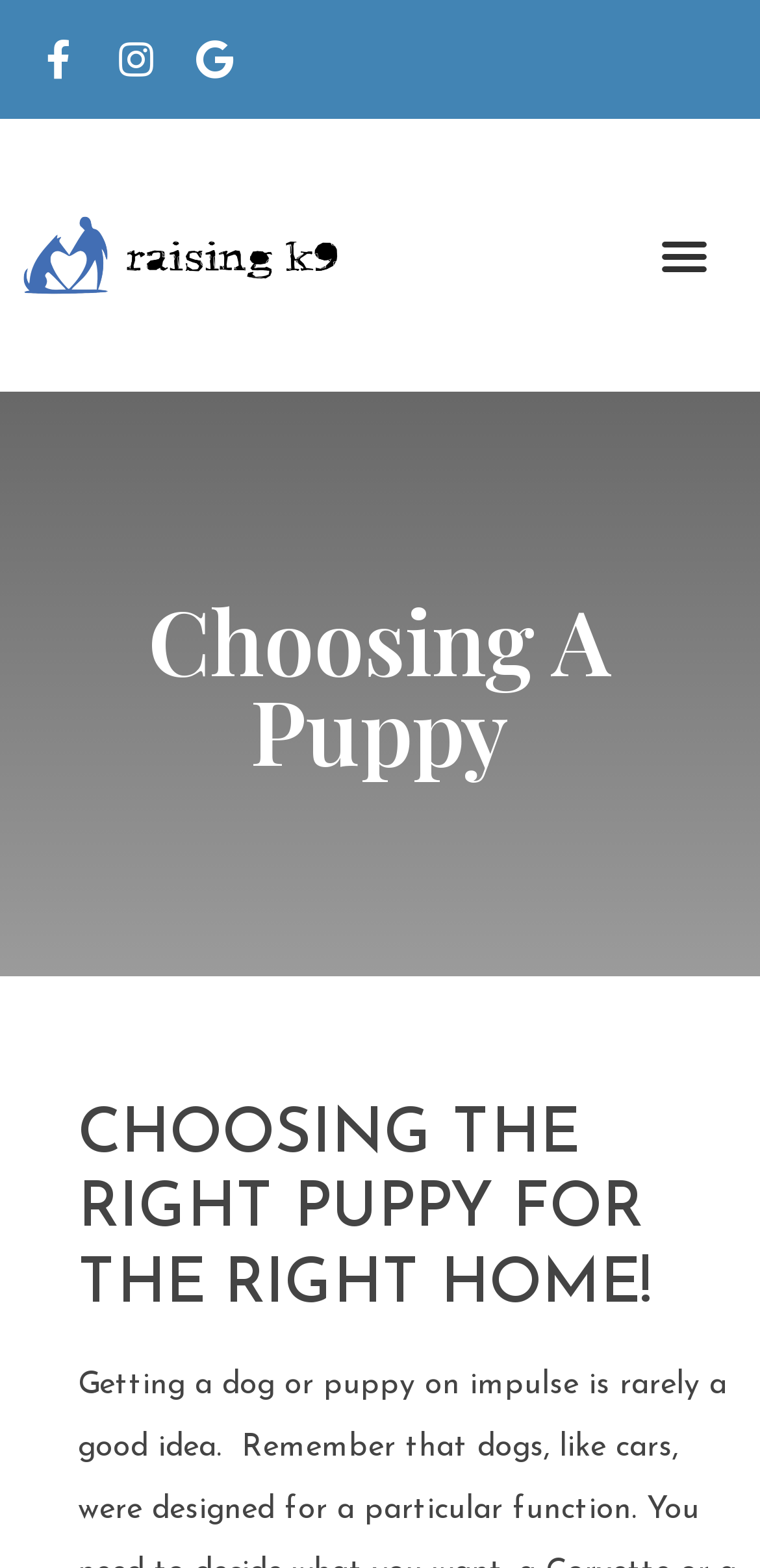Locate and provide the bounding box coordinates for the HTML element that matches this description: "Google".

[0.231, 0.014, 0.333, 0.063]